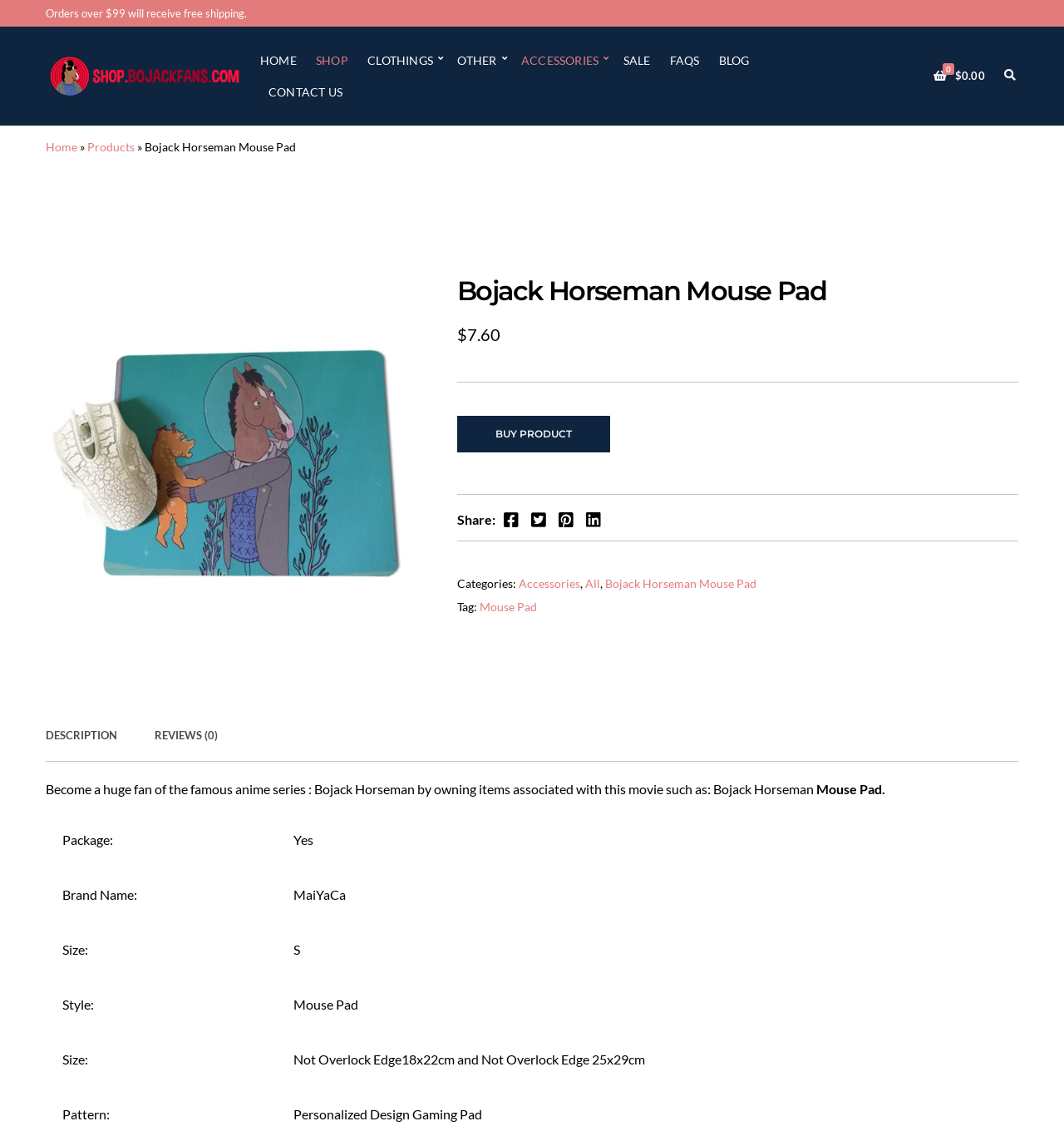Indicate the bounding box coordinates of the element that must be clicked to execute the instruction: "View product description". The coordinates should be given as four float numbers between 0 and 1, i.e., [left, top, right, bottom].

[0.043, 0.637, 0.11, 0.653]